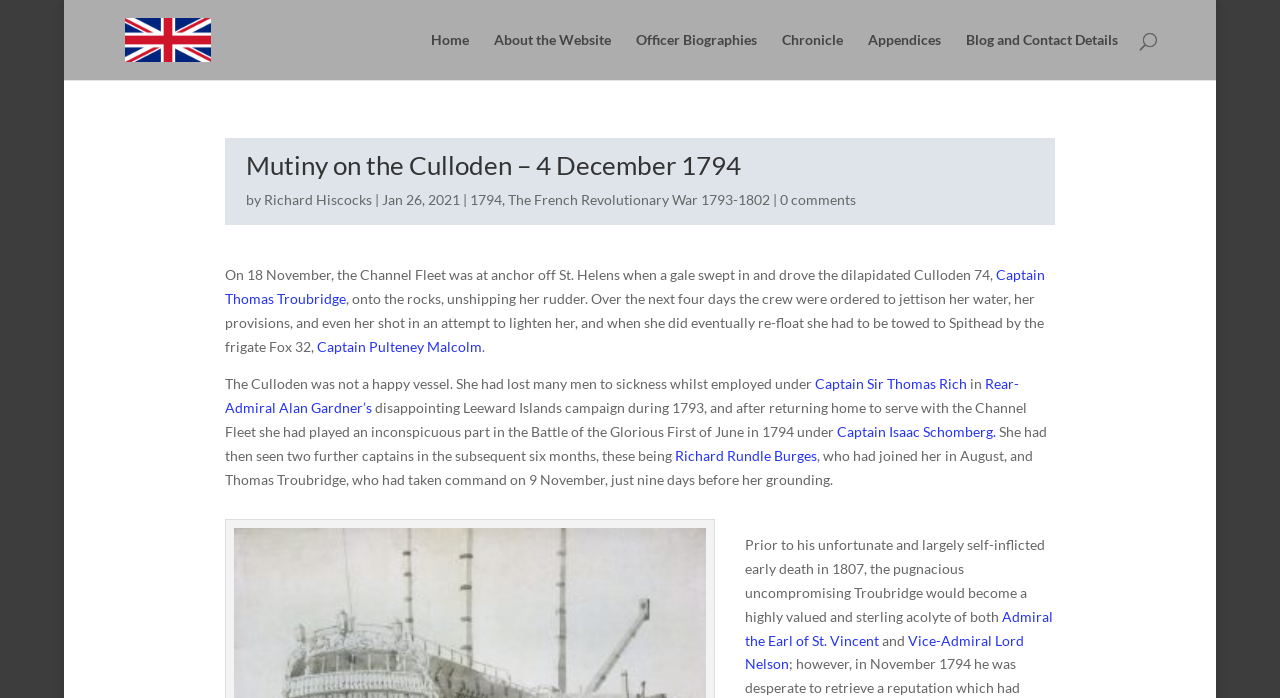Please identify the coordinates of the bounding box that should be clicked to fulfill this instruction: "Read about 'Richard Hiscocks'".

[0.206, 0.273, 0.291, 0.297]